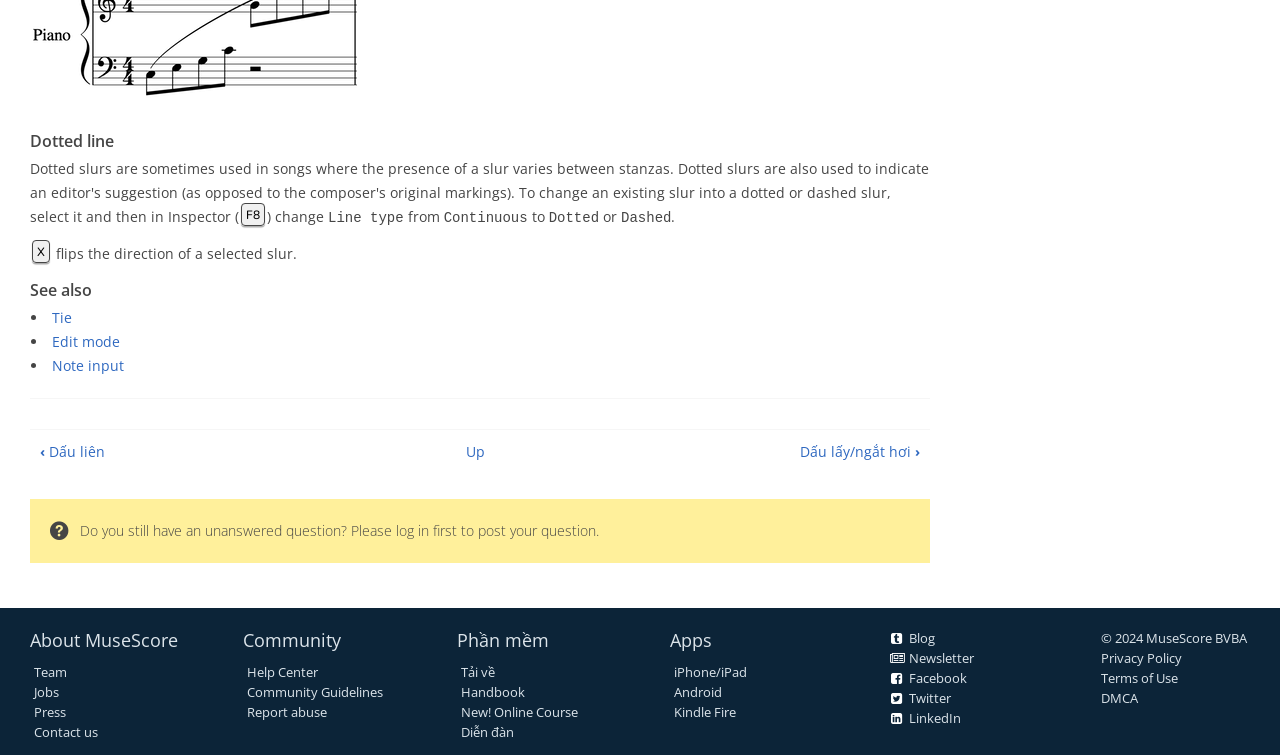Please pinpoint the bounding box coordinates for the region I should click to adhere to this instruction: "Go to Tie page".

[0.041, 0.407, 0.056, 0.432]